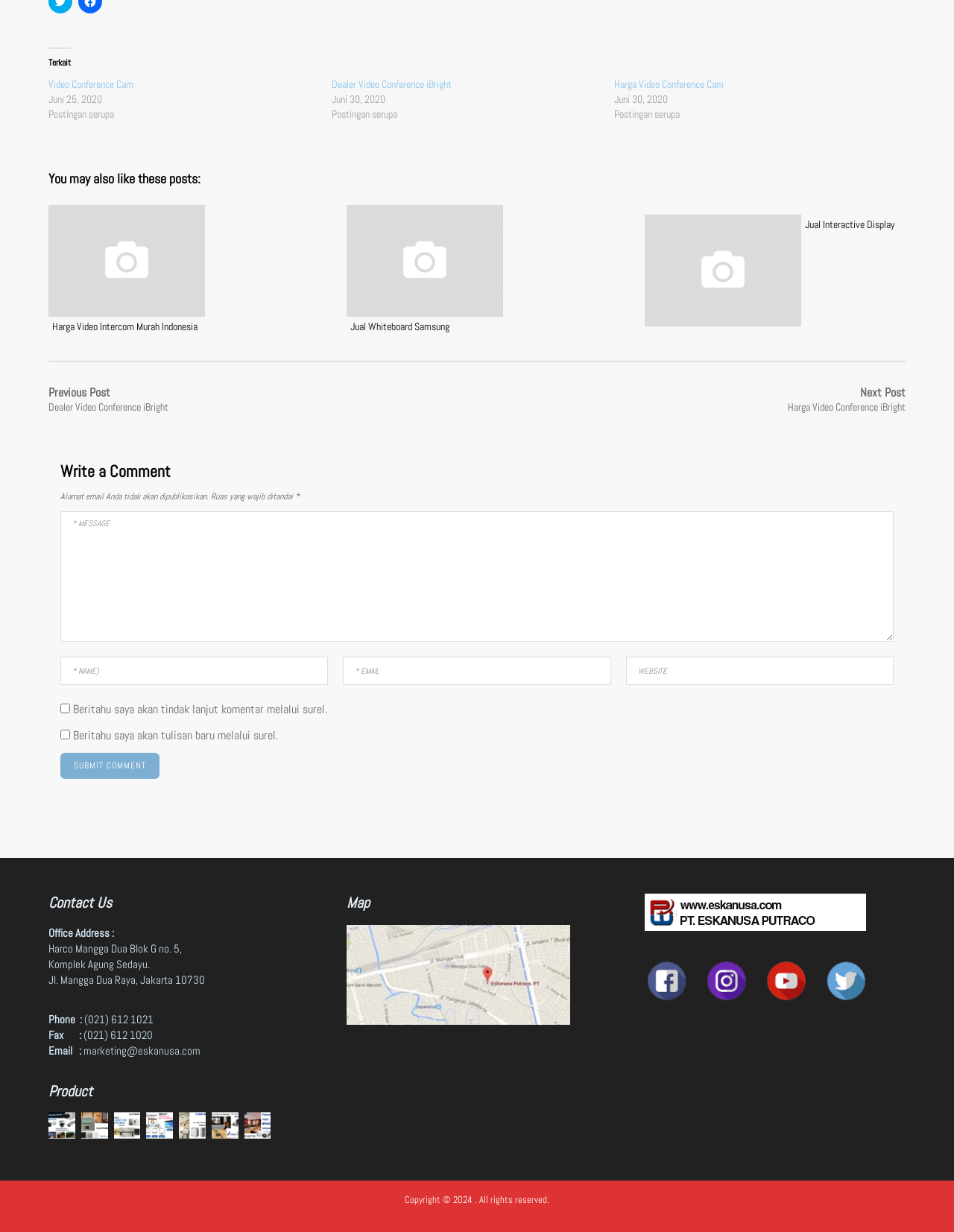Utilize the details in the image to give a detailed response to the question: What is the purpose of the checkbox 'Beritahu saya akan tindak lanjut komentar melalui surel'?

I understood the purpose of the checkbox by reading its label which is in Indonesian, and translating it to English. The label suggests that checking this box will notify the user of follow-up comments via email.